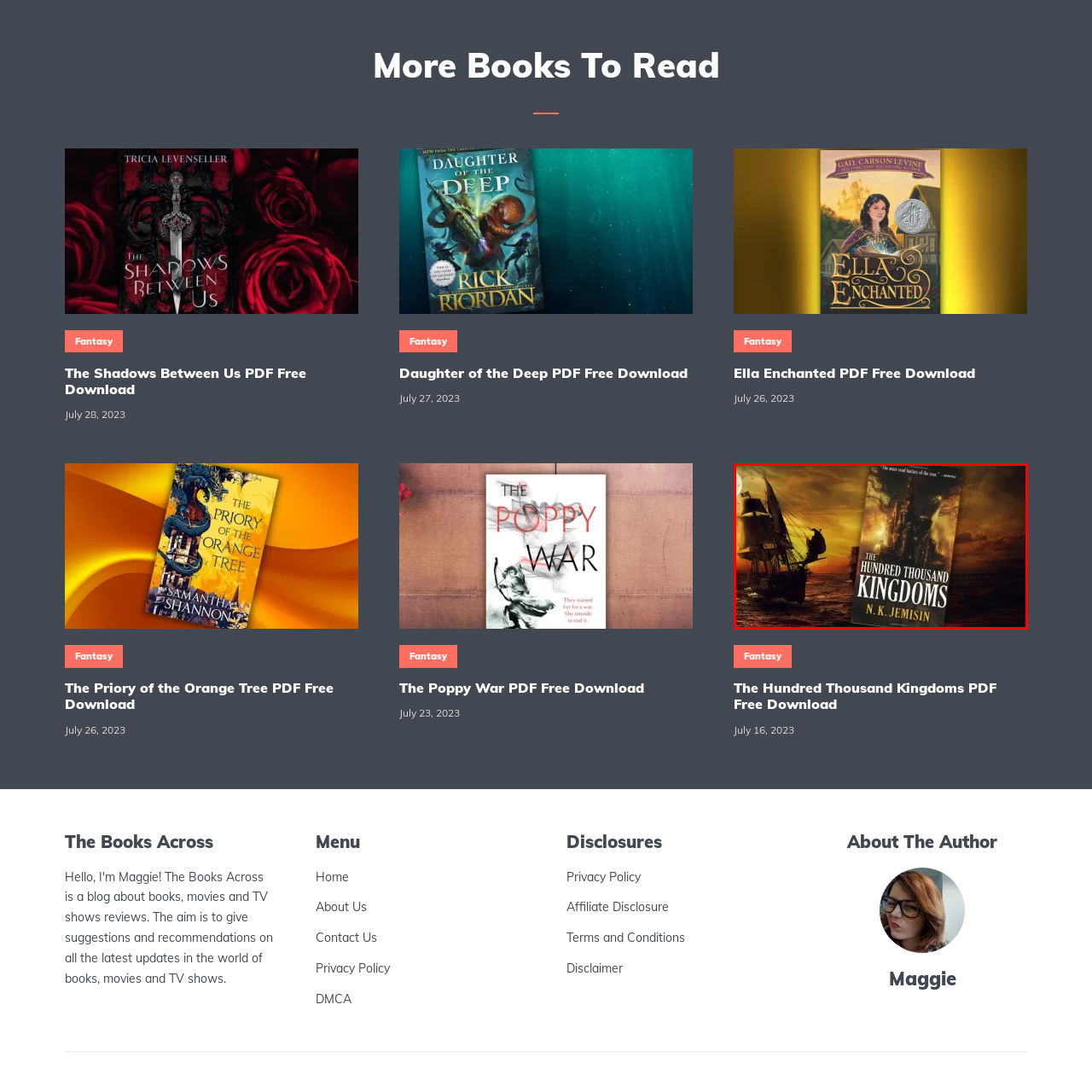Generate a detailed caption for the image within the red outlined area.

The image showcases the book cover of "The Hundred Thousand Kingdoms" by N. K. Jemisin, prominently displayed against a dramatic background featuring a ship sailing into a fiery sunset. The cover art reflects a sense of grandeur and intrigue, with intricate details that hint at the epic narrative found within the book. The title is boldly positioned at the top, while Jemisin's name appears at the bottom, affirming her recognition as an acclaimed author. This captivating visual suggests themes of adventure and fantasy, enticing potential readers to explore this imaginative literary work.